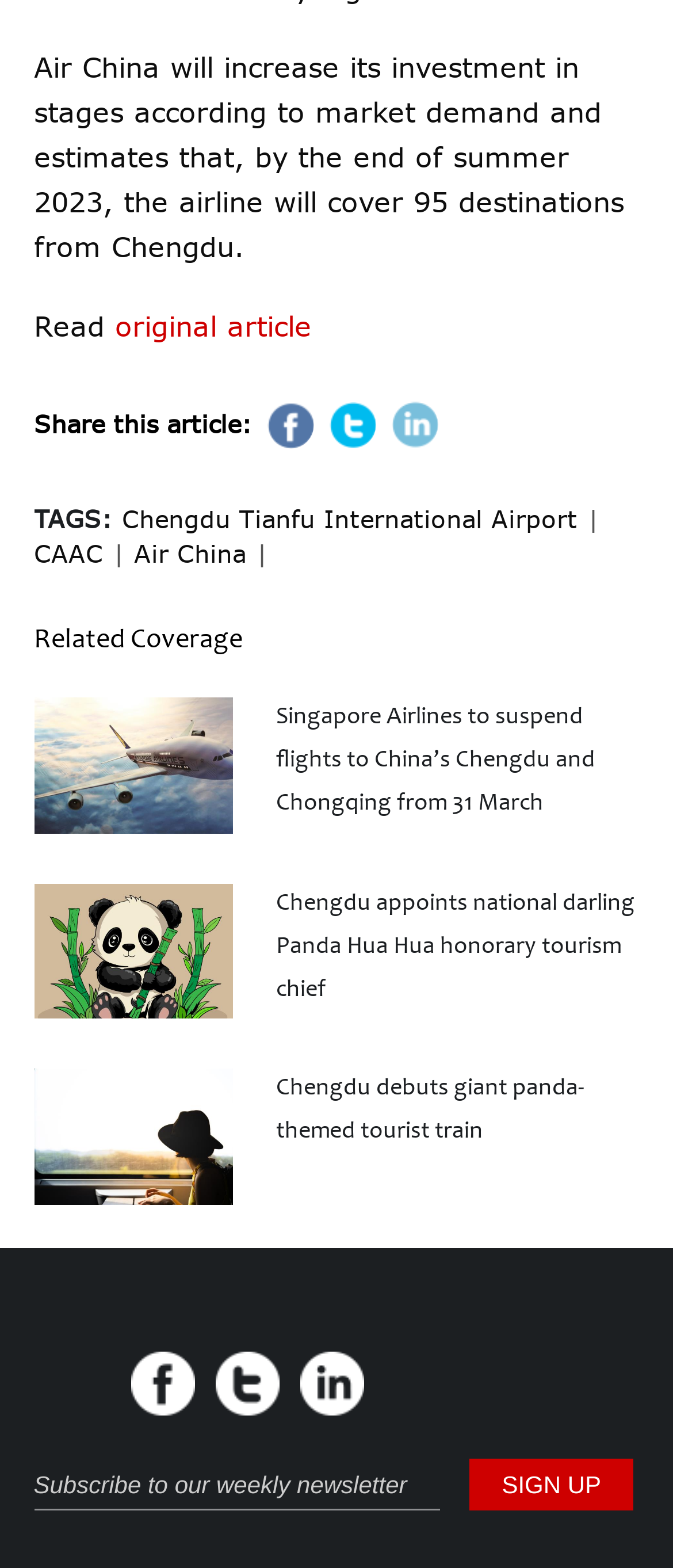Based on the image, provide a detailed and complete answer to the question: 
What is Air China's investment plan?

According to the text, Air China will increase its investment in stages according to market demand and estimates that, by the end of summer 2023, the airline will cover 95 destinations from Chengdu.